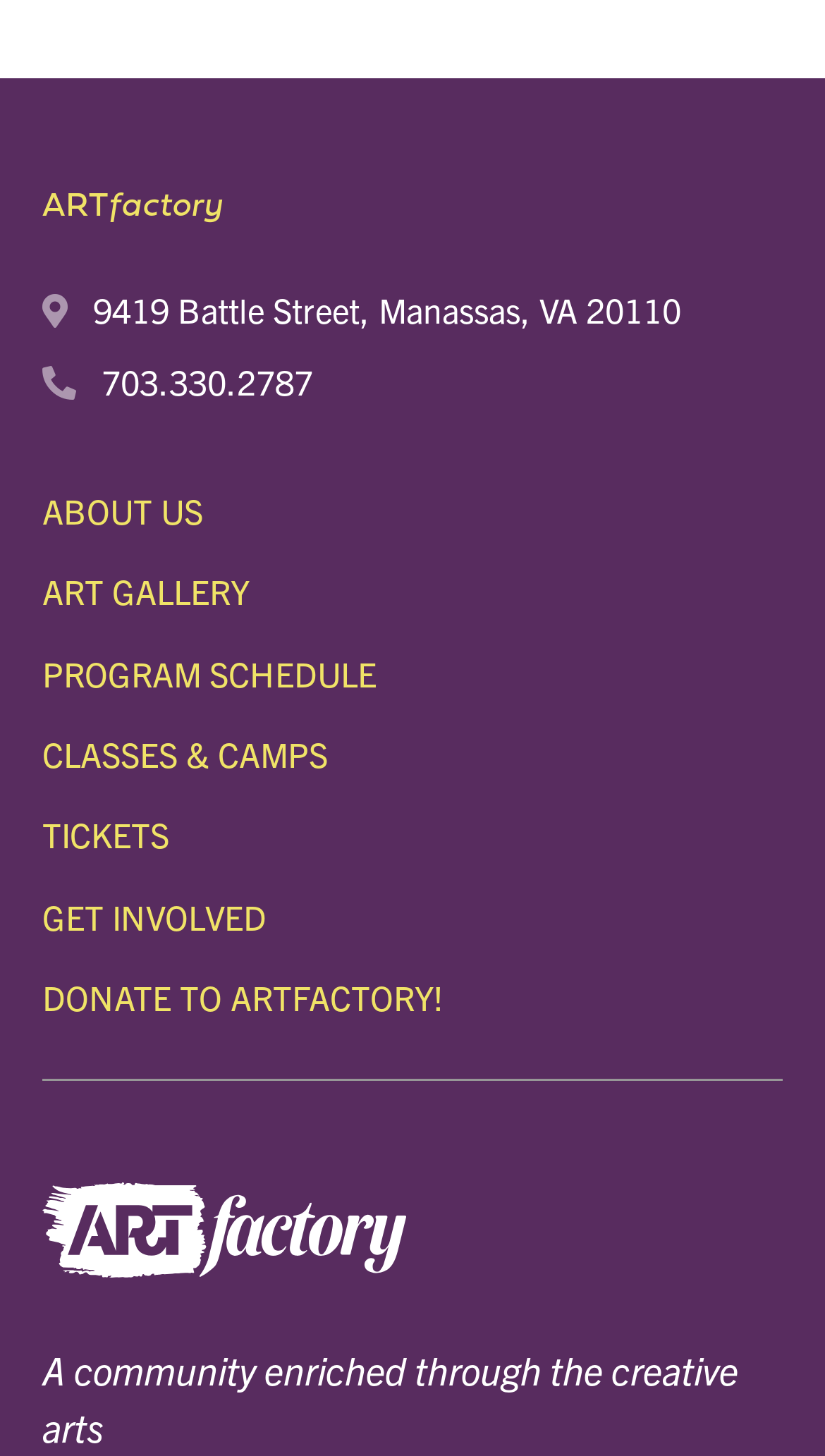Given the element description "Program Schedule", identify the bounding box of the corresponding UI element.

[0.051, 0.433, 0.949, 0.489]